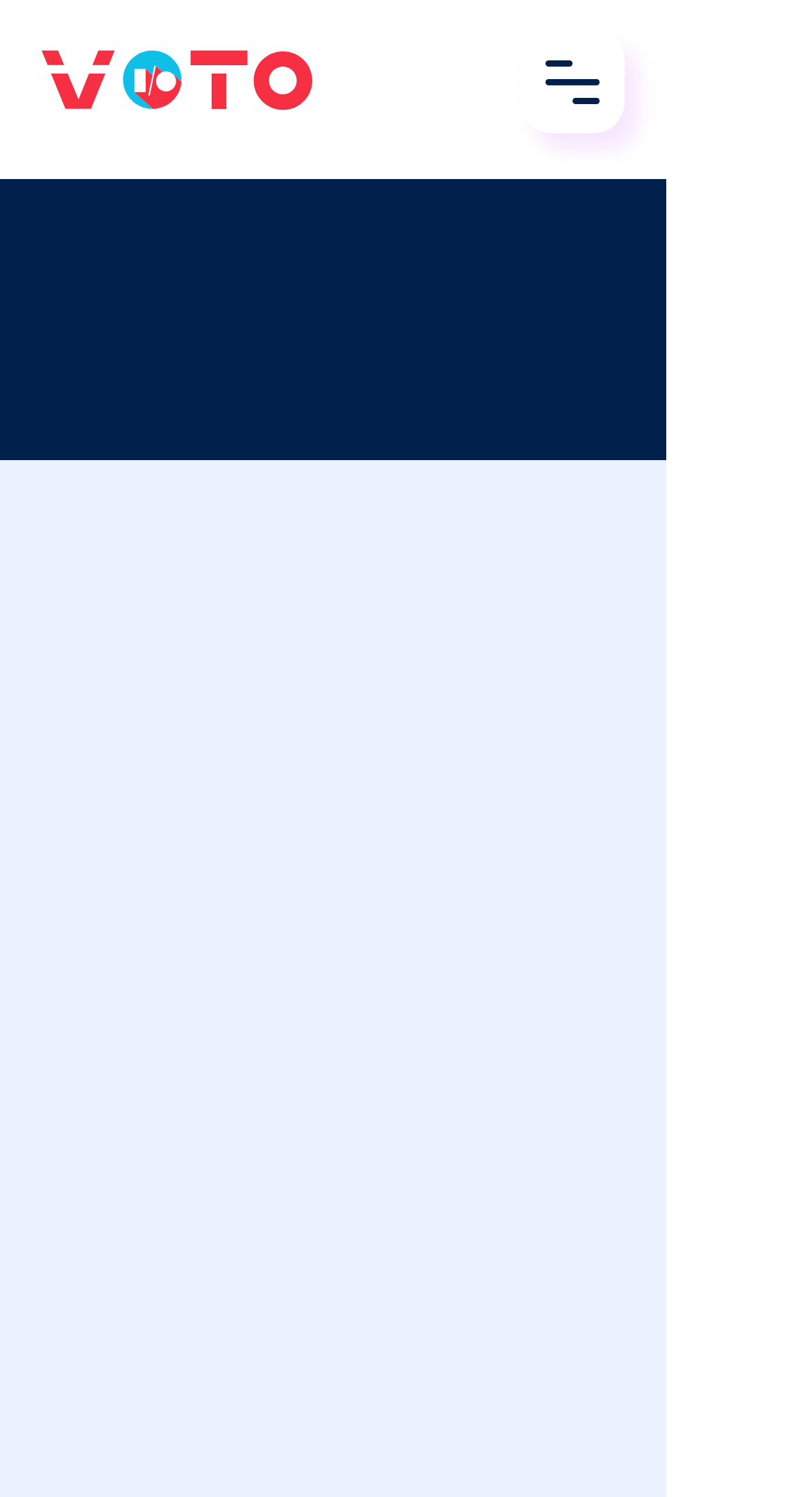Locate the bounding box coordinates of the UI element described by: "www.votoapp.co". Provide the coordinates as four float numbers between 0 and 1, formatted as [left, top, right, bottom].

[0.206, 0.466, 0.517, 0.493]